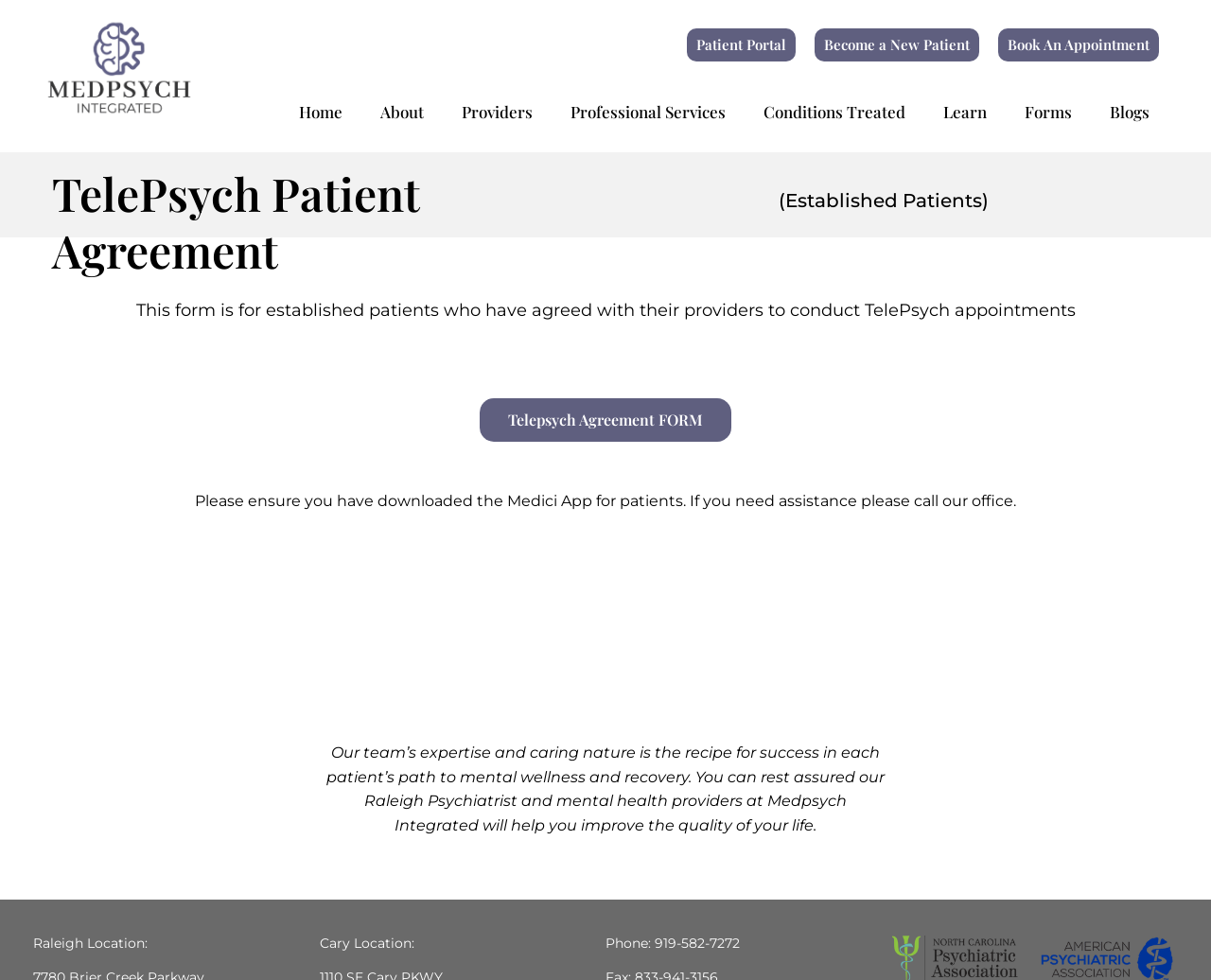Please provide a short answer using a single word or phrase for the question:
What is the phone number of Medpsych Integrated?

919-582-7272